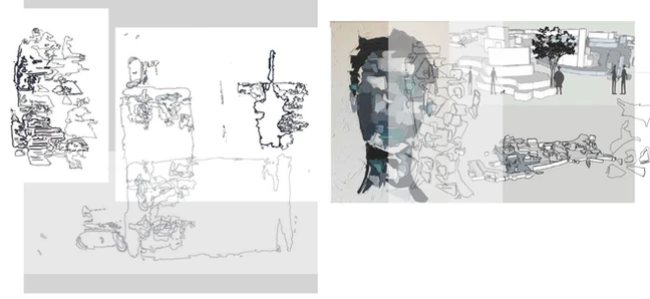Respond with a single word or short phrase to the following question: 
What is the approach to design reflected in the work?

Iterative approach